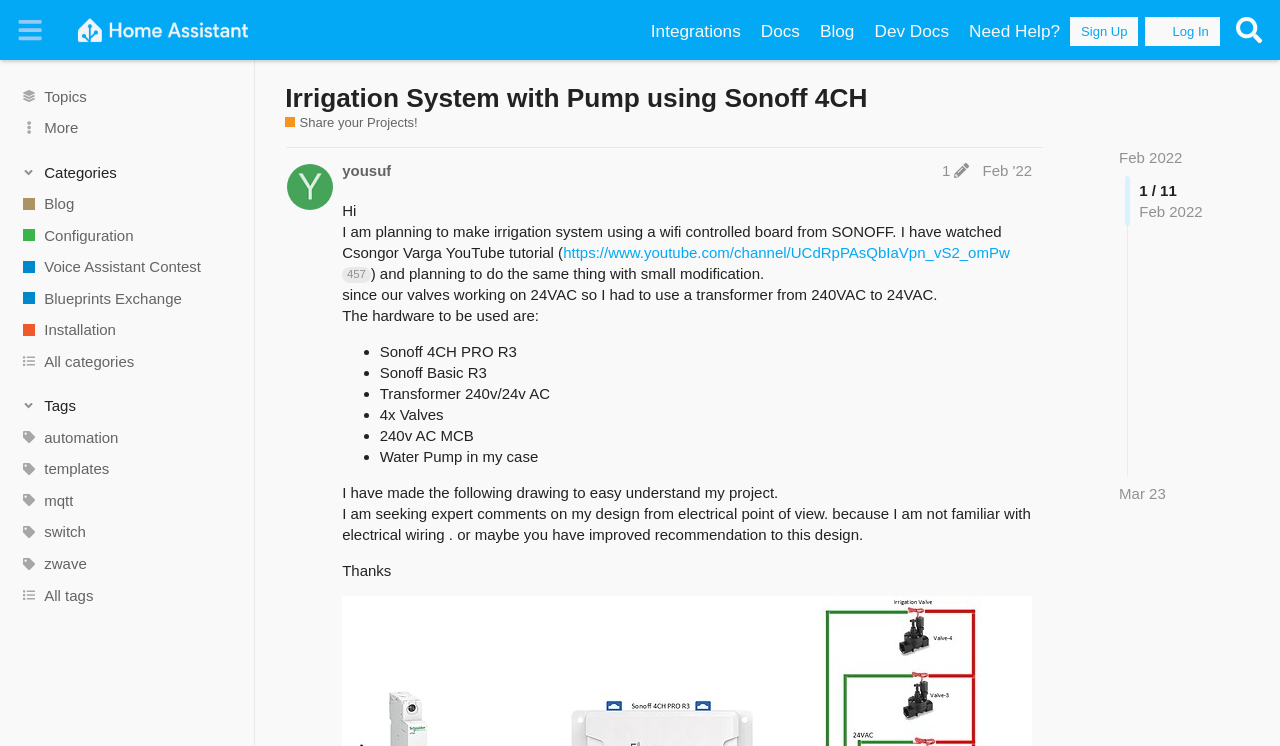Find the bounding box coordinates of the clickable element required to execute the following instruction: "Check the post edit history". Provide the coordinates as four float numbers between 0 and 1, i.e., [left, top, right, bottom].

[0.731, 0.218, 0.762, 0.24]